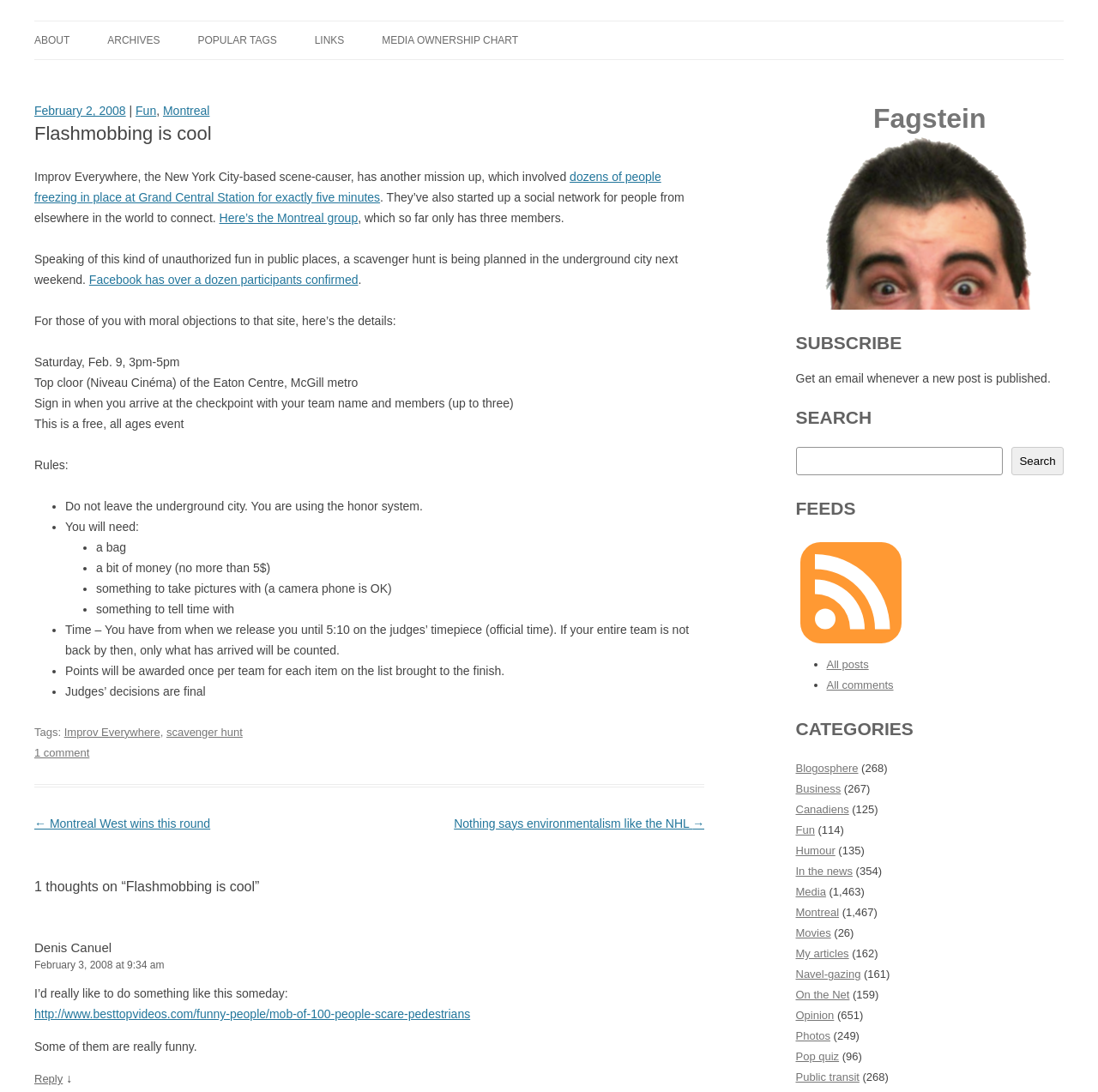Determine the bounding box coordinates of the region that needs to be clicked to achieve the task: "View the 'MEDIA OWNERSHIP CHART'".

[0.348, 0.02, 0.472, 0.054]